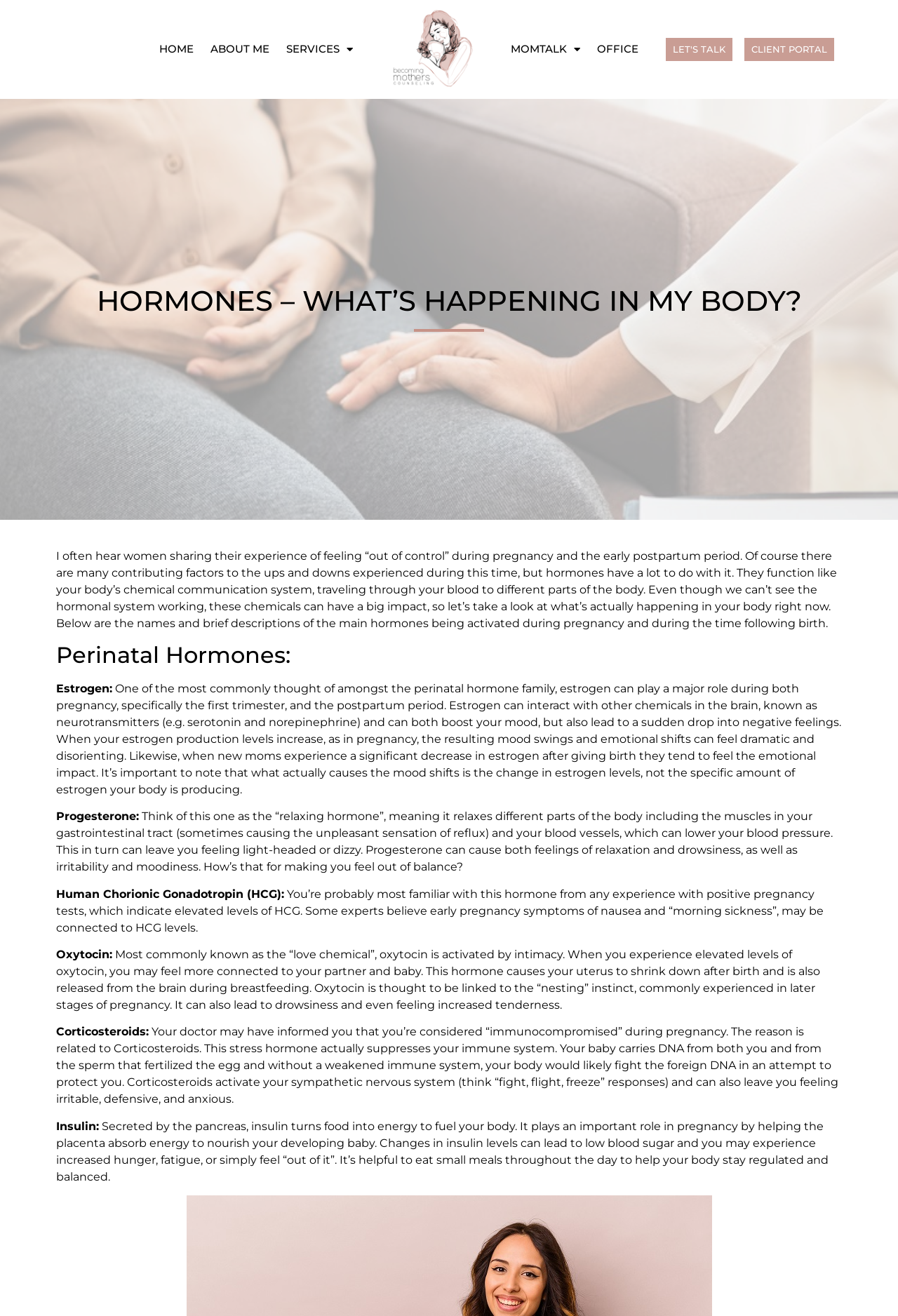Provide a brief response to the question below using a single word or phrase: 
What is the main topic of this webpage?

Hormones